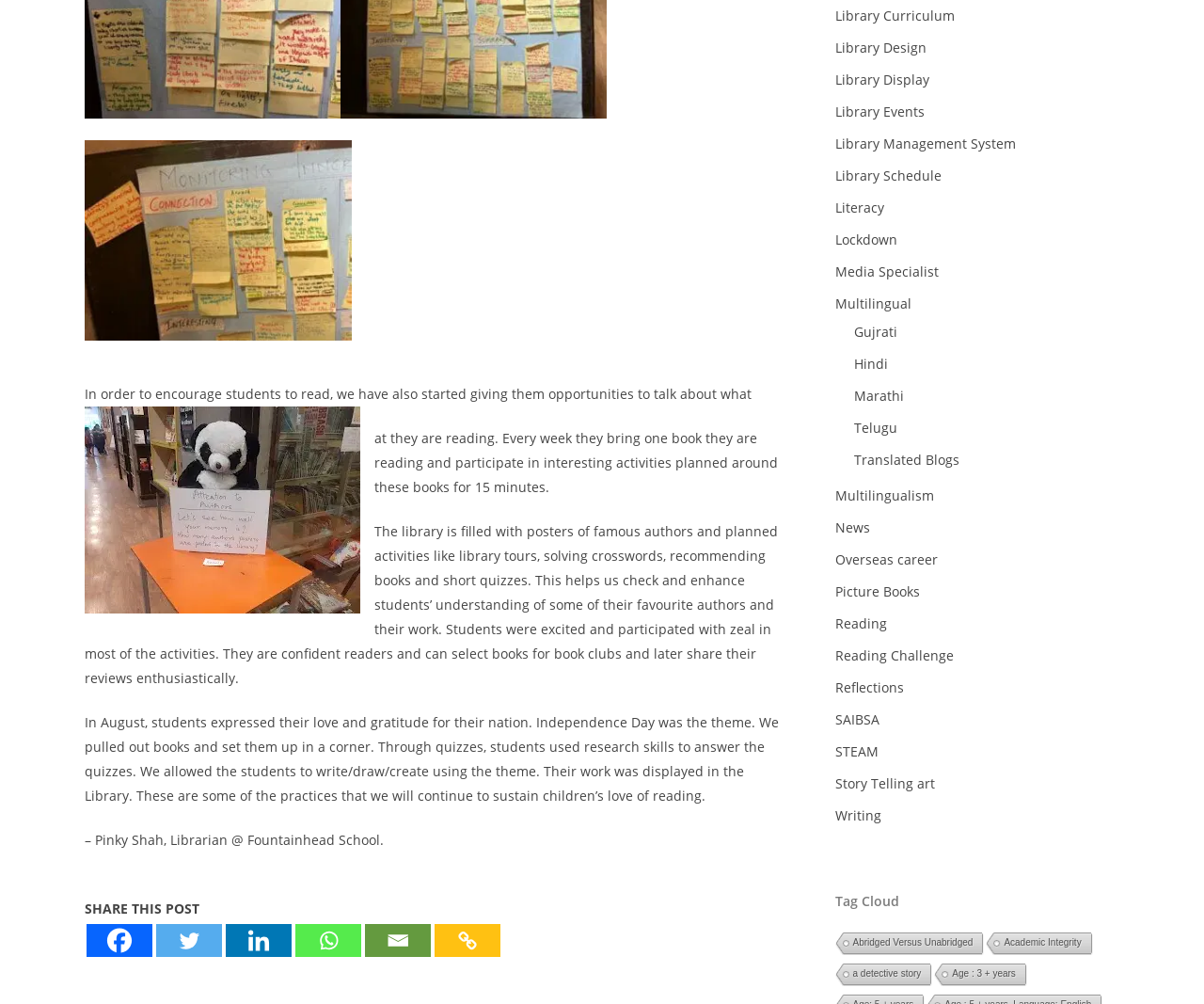Identify the bounding box coordinates for the region to click in order to carry out this instruction: "Read more about 'Abridged Versus Unabridged'". Provide the coordinates using four float numbers between 0 and 1, formatted as [left, top, right, bottom].

[0.692, 0.929, 0.816, 0.952]